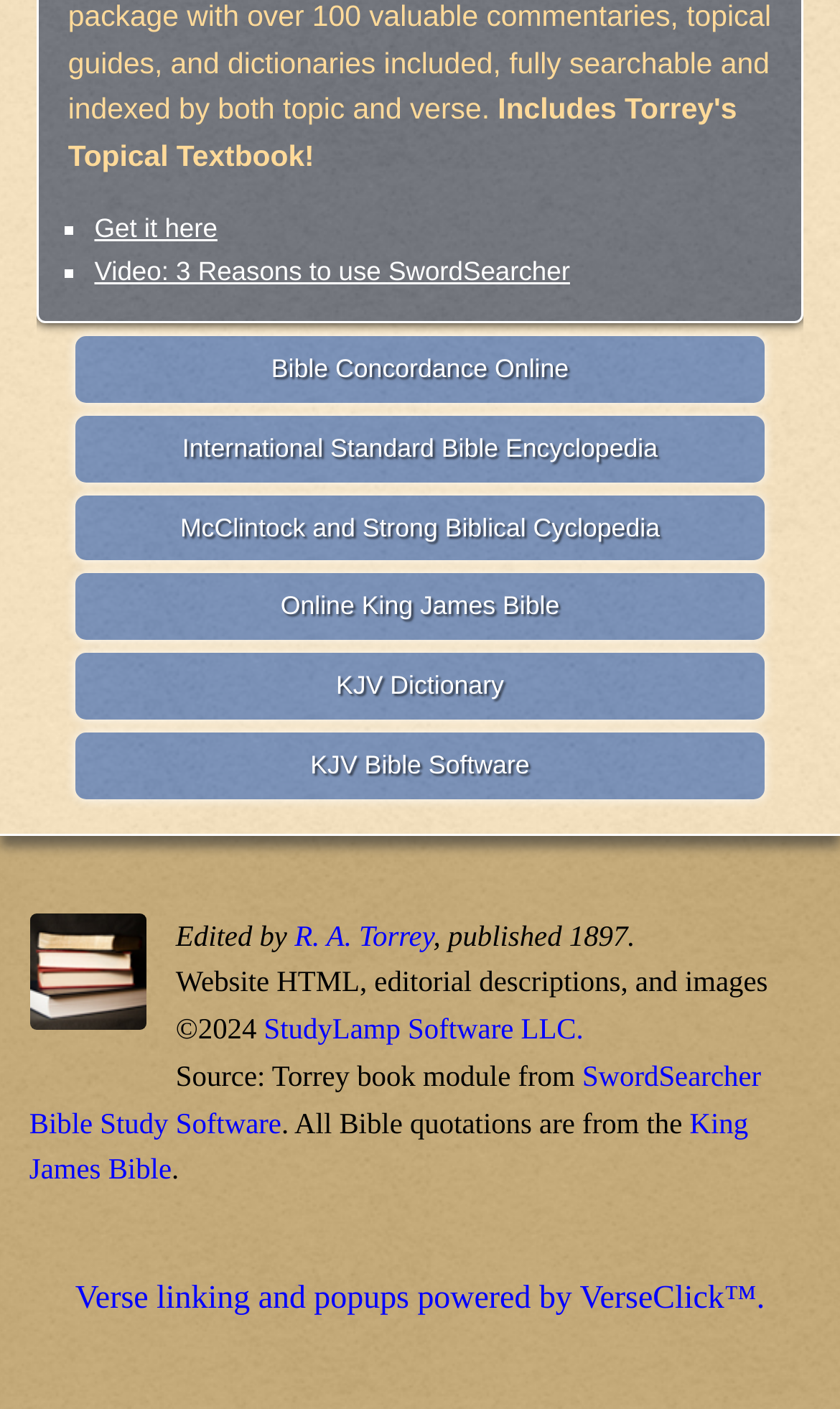Please identify the bounding box coordinates of the element that needs to be clicked to execute the following command: "Access Bible Concordance Online". Provide the bounding box using four float numbers between 0 and 1, formatted as [left, top, right, bottom].

[0.089, 0.238, 0.911, 0.285]